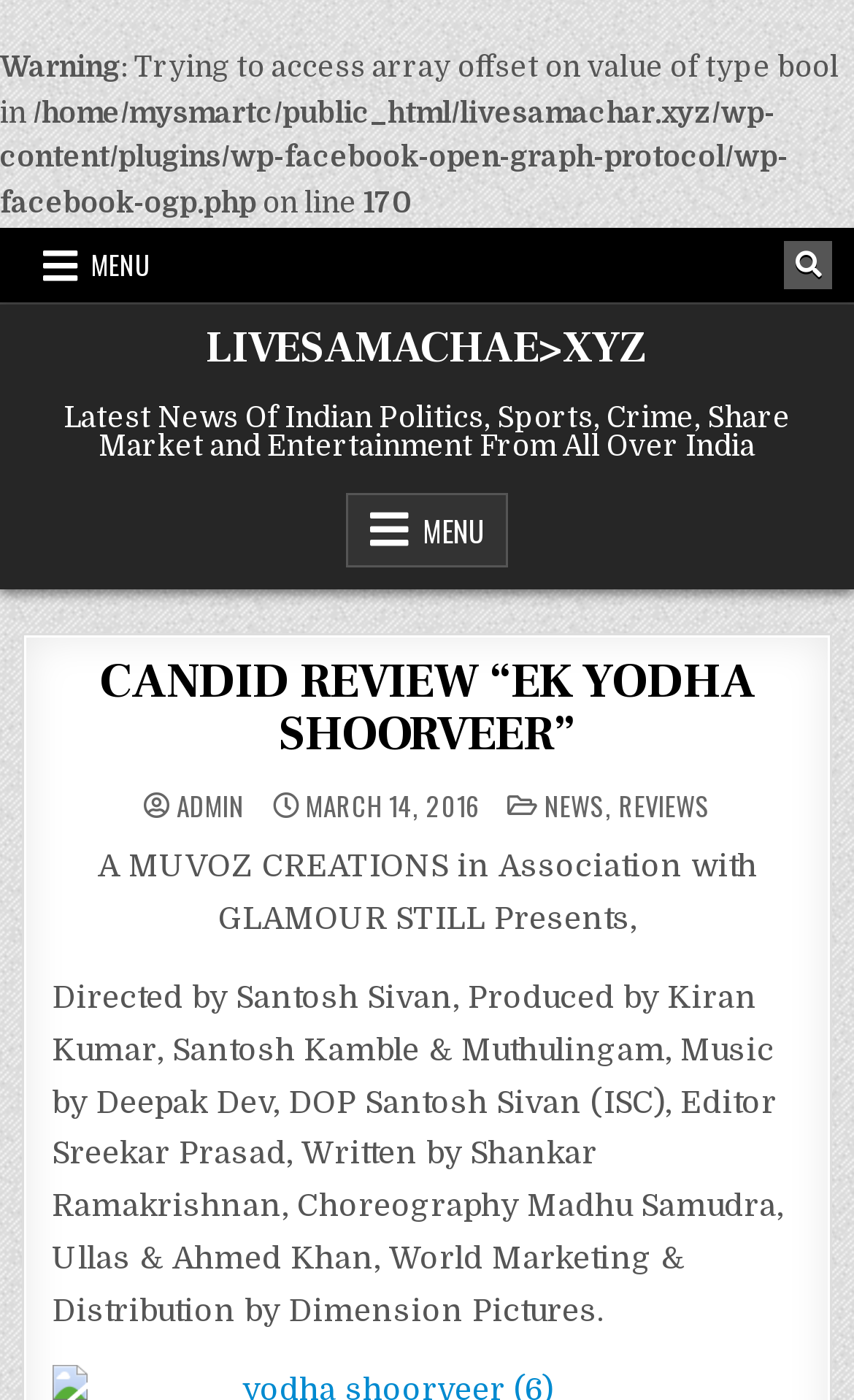Please provide a comprehensive answer to the question below using the information from the image: Who is the author of the post?

I found the answer by looking at the text 'ADMIN' which is likely the author of the post, as it is mentioned alongside the date of the post.